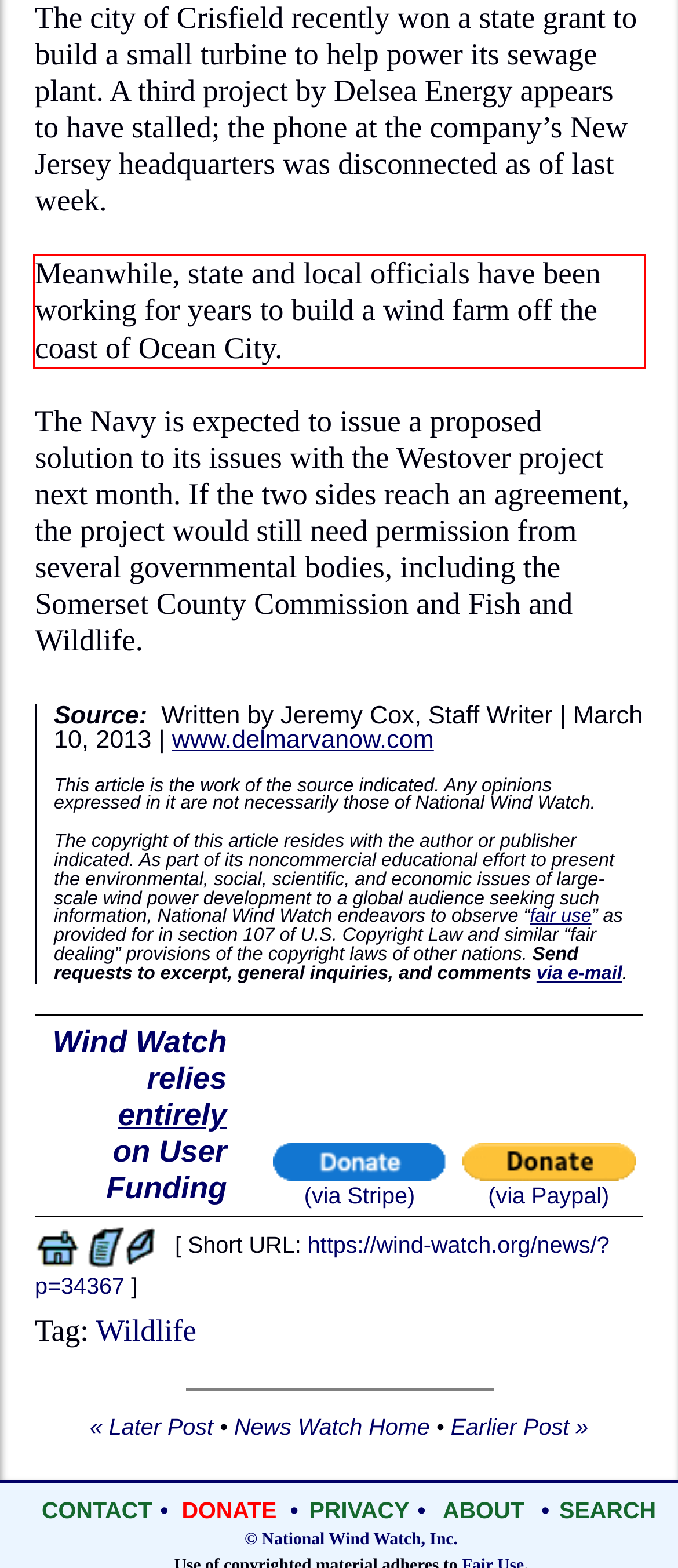There is a screenshot of a webpage with a red bounding box around a UI element. Please use OCR to extract the text within the red bounding box.

Meanwhile, state and local officials have been working for years to build a wind farm off the coast of Ocean City.